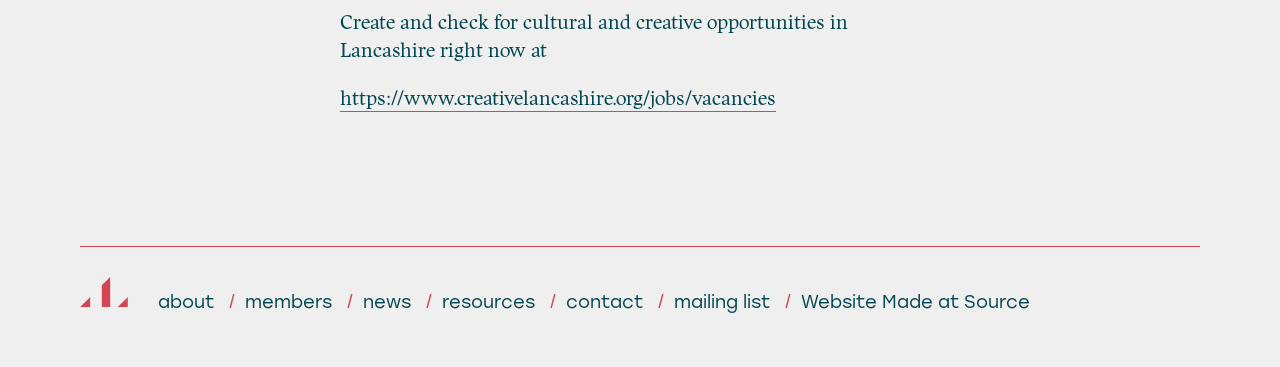Kindly determine the bounding box coordinates for the clickable area to achieve the given instruction: "learn about the organization".

[0.123, 0.793, 0.167, 0.853]